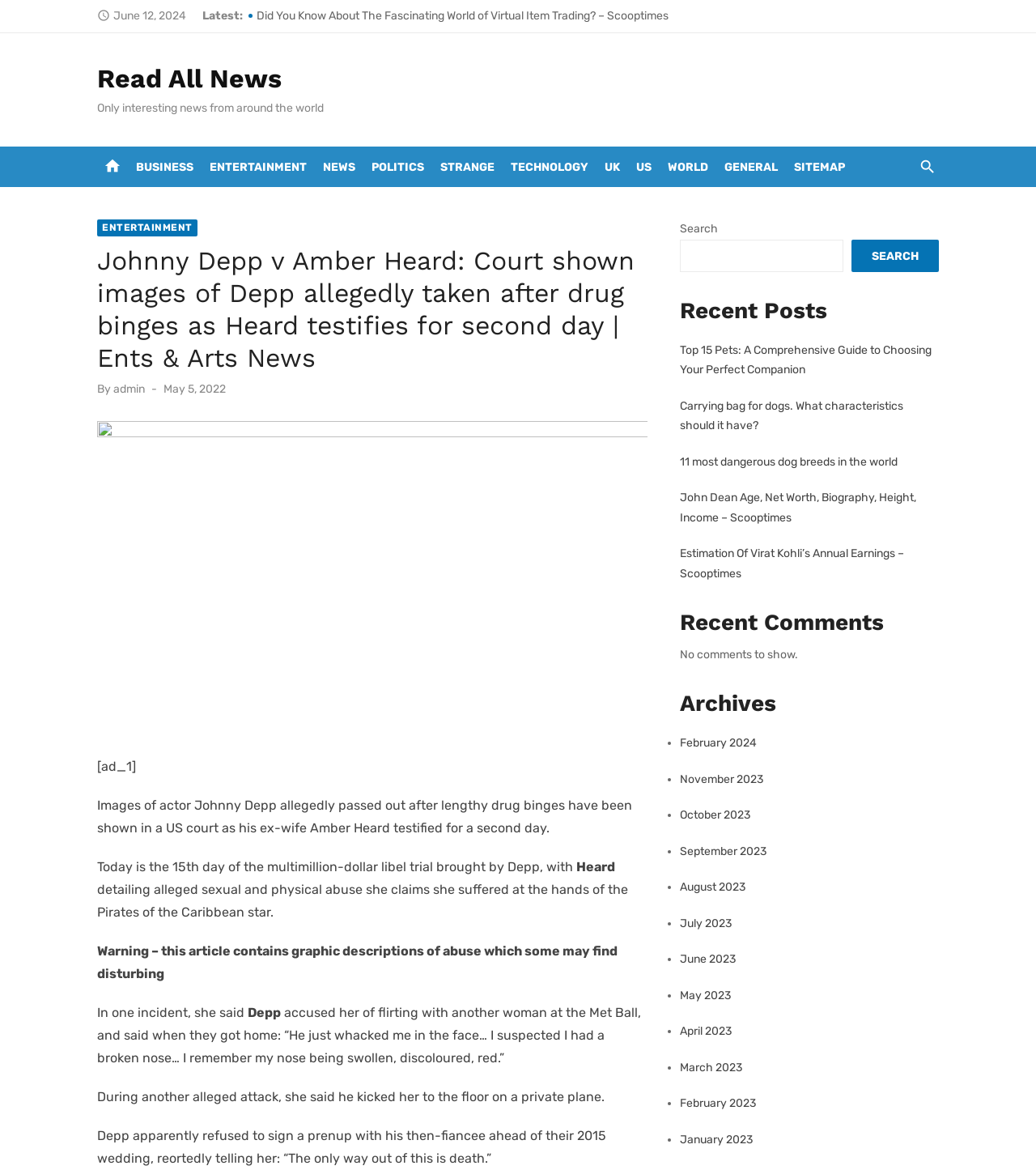Locate the bounding box coordinates of the element's region that should be clicked to carry out the following instruction: "Search for something". The coordinates need to be four float numbers between 0 and 1, i.e., [left, top, right, bottom].

[0.656, 0.204, 0.814, 0.232]